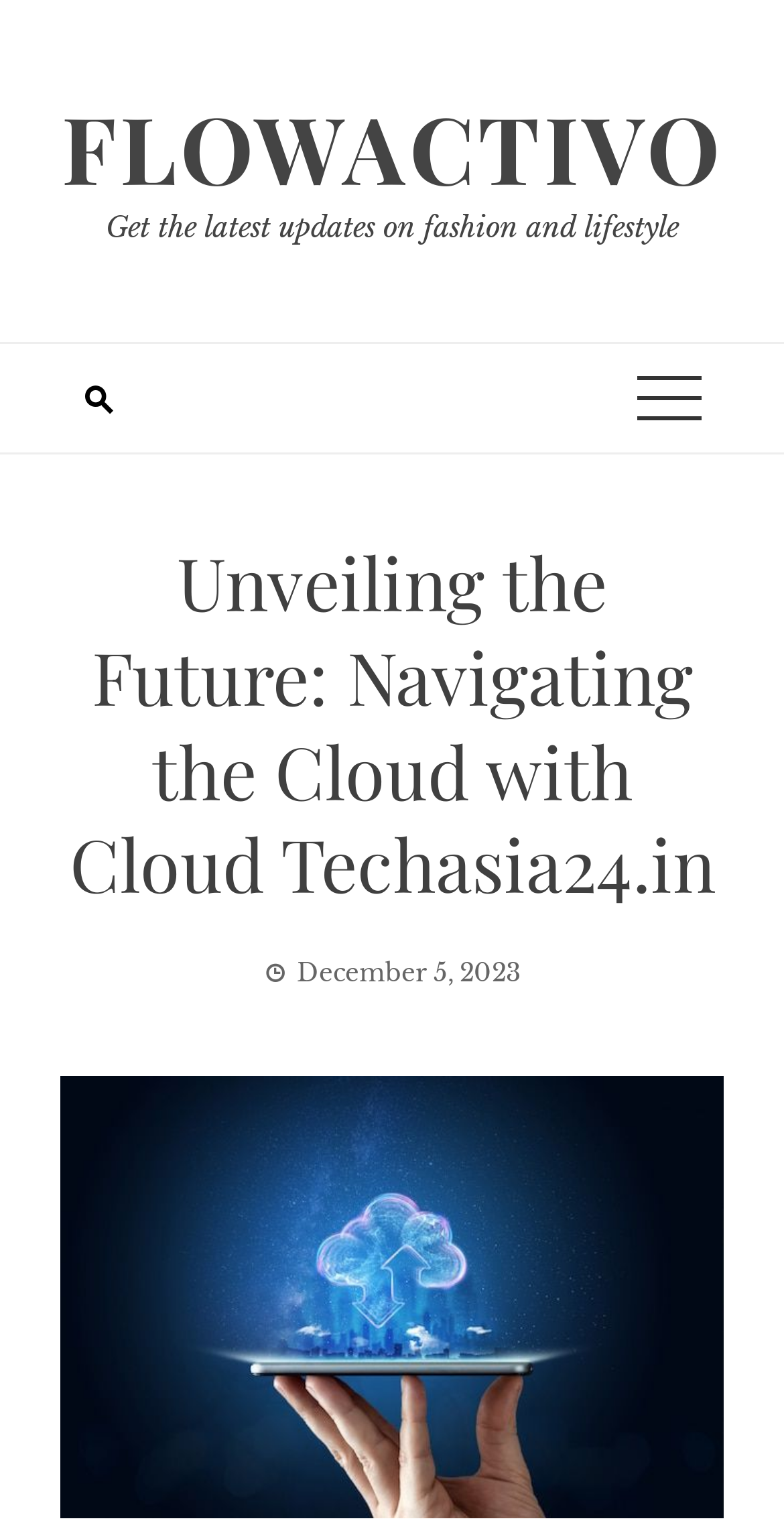Provide an in-depth description of the elements and layout of the webpage.

The webpage appears to be a technology-focused page, with a prominent heading "Unveiling the Future: Navigating the Cloud with Cloud Techasia24.in" situated near the top center of the page. Below this heading, there is a link "FLOWACTIVO" positioned on the top left side of the page. 

To the right of the "FLOWACTIVO" link, there is another link "Get the latest updates on fashion and lifestyle", which seems out of place given the technology-focused heading. 

Further down the page, there is a time element displaying the date "December 5, 2023". This is positioned roughly in the middle of the page, slightly to the left of center.

On the top right side of the page, there is an empty link with no text. Below this, there is a large image of "Techasia24.in" that spans almost the entire width of the page, situated near the bottom center.